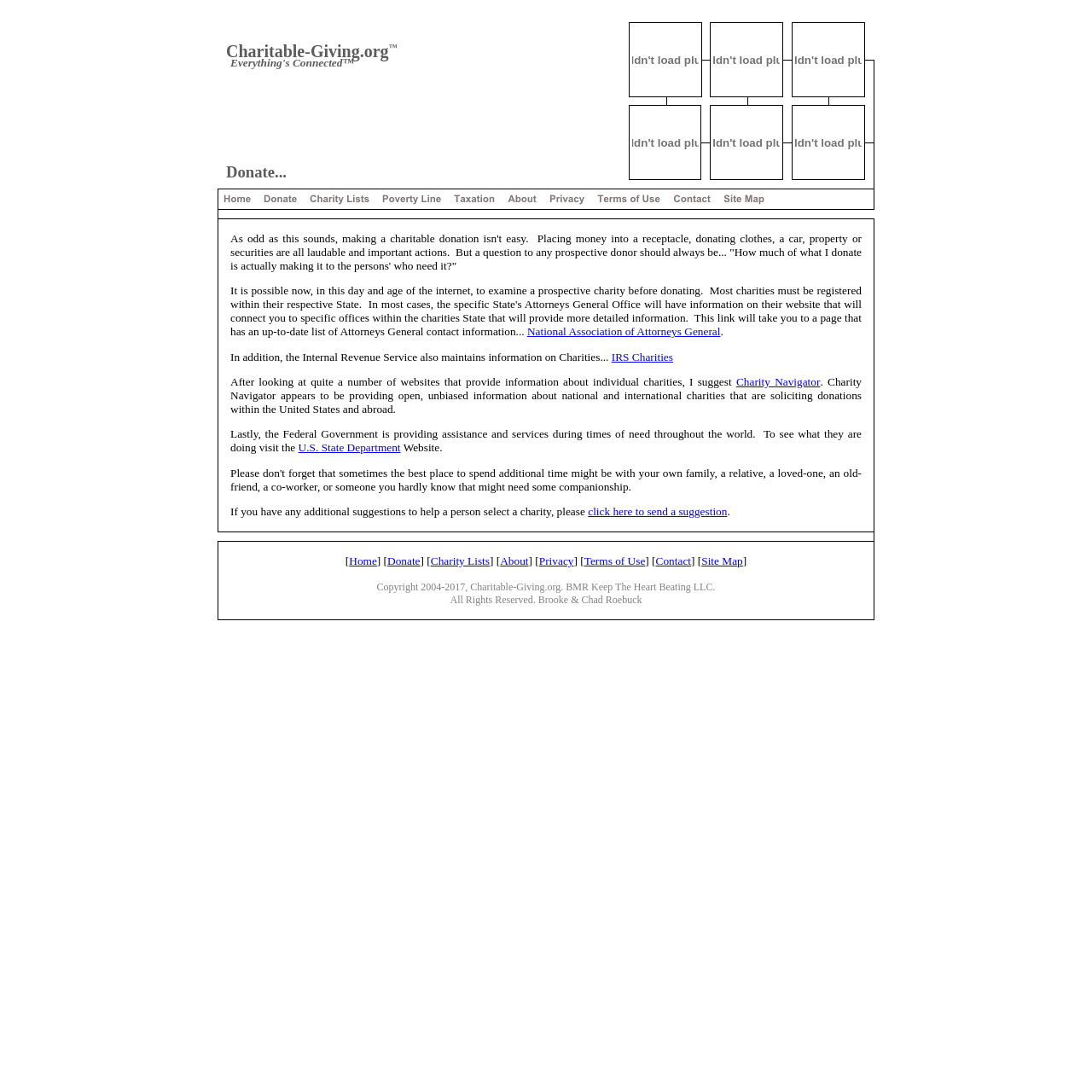Please specify the bounding box coordinates of the clickable region necessary for completing the following instruction: "Get taxation information". The coordinates must consist of four float numbers between 0 and 1, i.e., [left, top, right, bottom].

[0.411, 0.174, 0.46, 0.191]